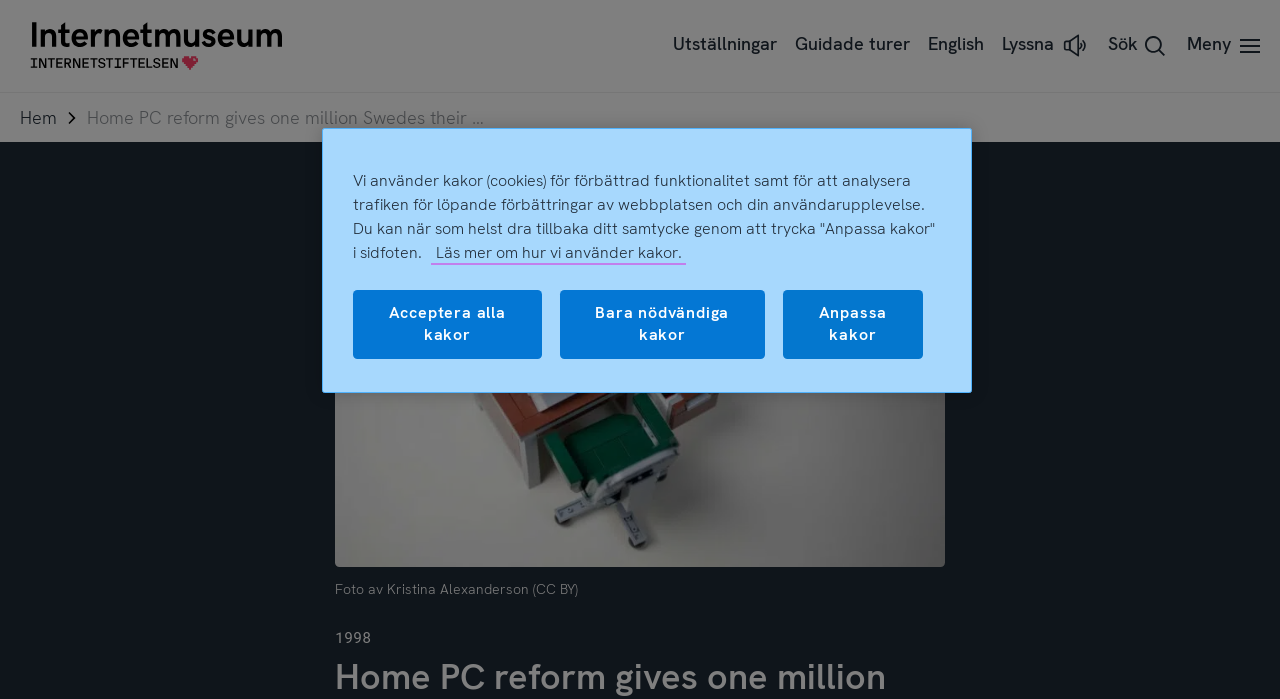Highlight the bounding box coordinates of the region I should click on to meet the following instruction: "Listen to the page with Readspeaker".

[0.775, 0.02, 0.858, 0.111]